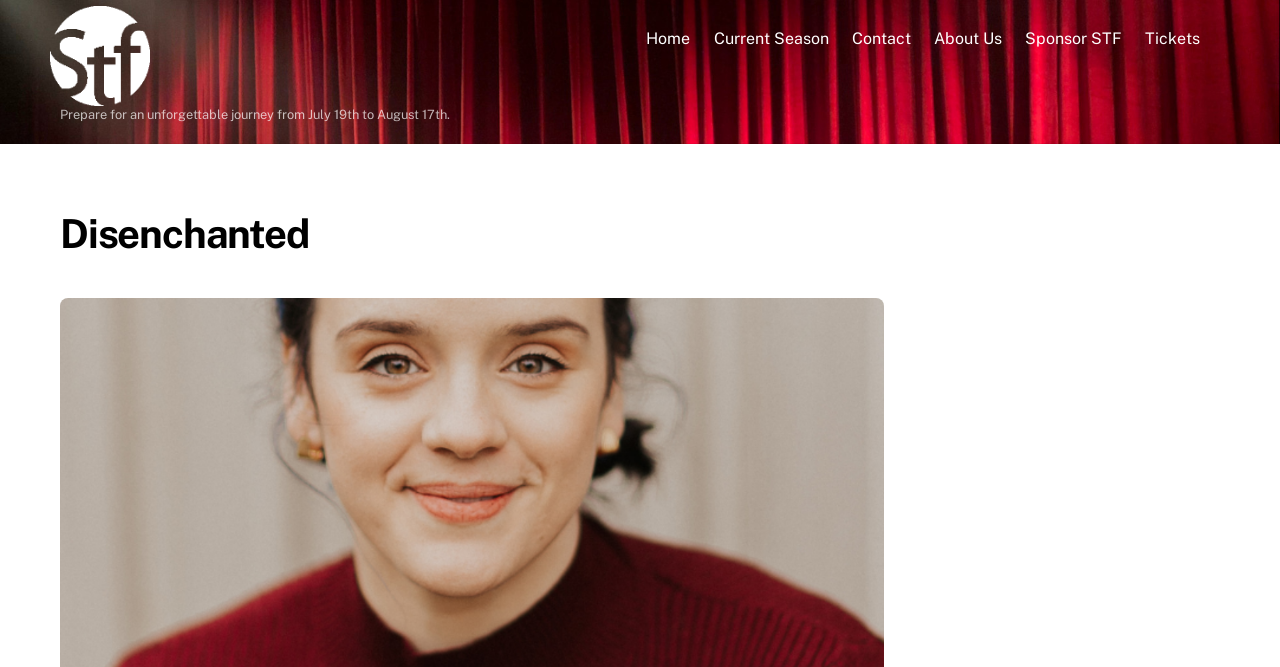Calculate the bounding box coordinates of the UI element given the description: "Construction Industry WordPress Theme".

None